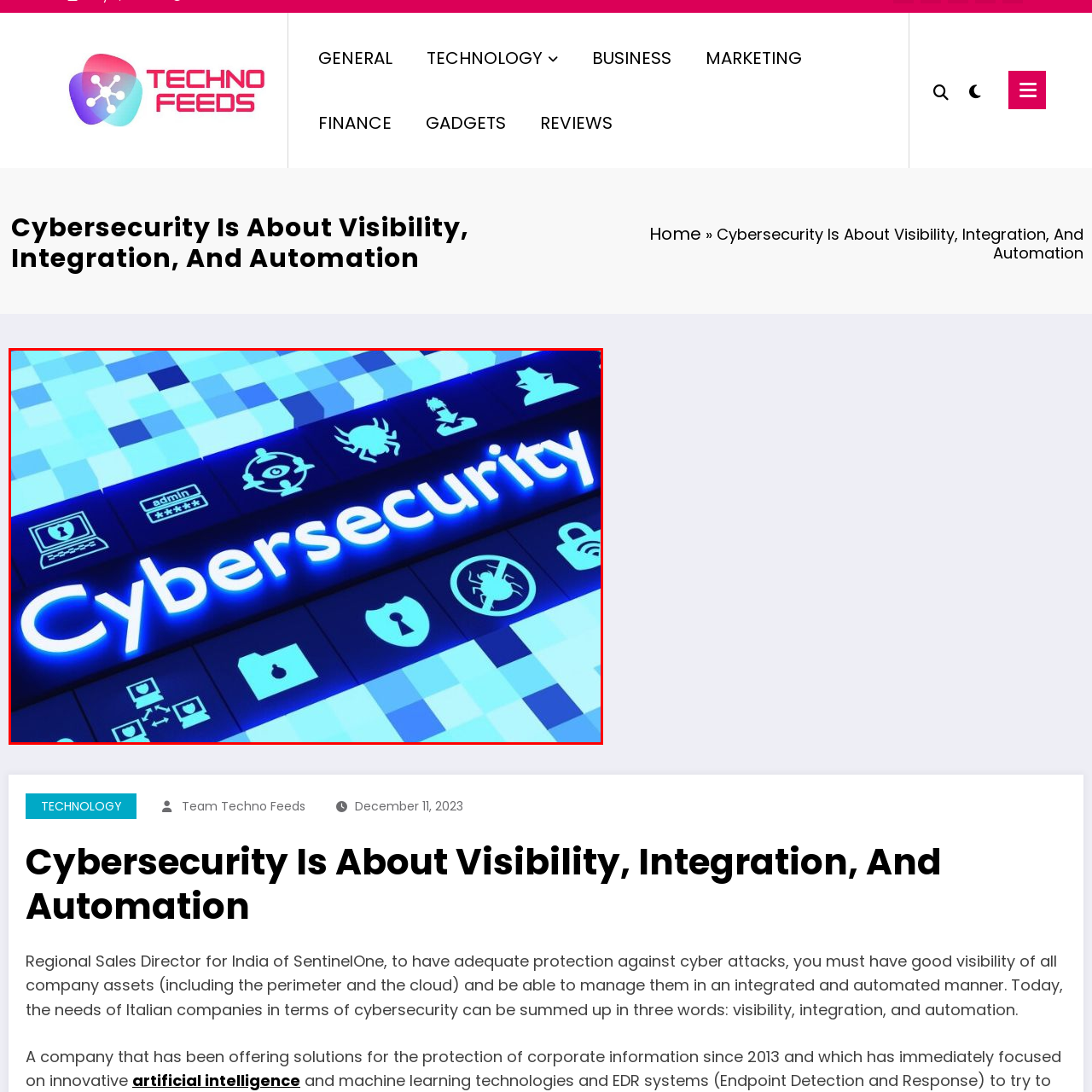Provide a comprehensive description of the image highlighted by the red bounding box.

The image features a vibrant and modern design centered around the theme of cybersecurity. The prominently displayed word "Cybersecurity" is illuminated in a bold, easy-to-read font, suggesting its importance in today's digital landscape. Surrounding the text are various icons that represent critical elements of cybersecurity, including a padlock, a spider (likely symbolizing malware), and a shield. These icons illustrate key concepts such as protection, threat detection, and secure access.

The background consists of a visually appealing array of blue pixelated patterns, enhancing the high-tech feel of the image. This composition effectively conveys the idea of a secure digital environment, emphasizing the ongoing need for vigilance in protecting sensitive information and assets against cyber threats. Overall, the image serves as a compelling reminder of the essential role cybersecurity plays in safeguarding digital spaces.